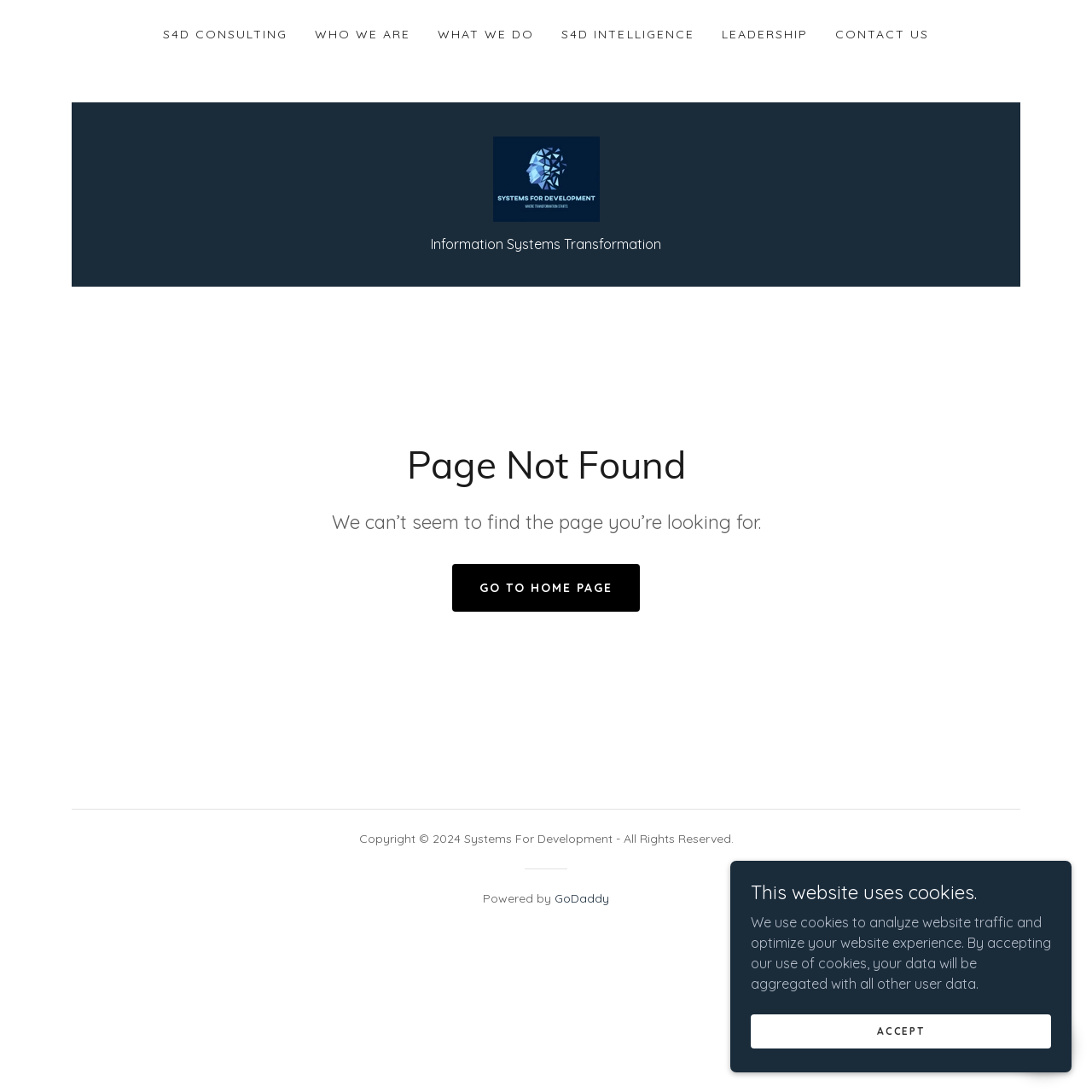What is the purpose of the 'GO TO HOME PAGE' button? From the image, respond with a single word or brief phrase.

To redirect to the home page